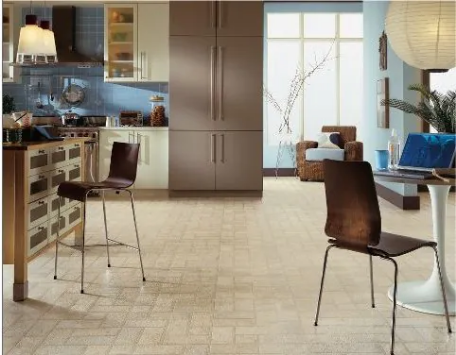What is the primary source of light in the kitchen?
Please look at the screenshot and answer using one word or phrase.

Natural light